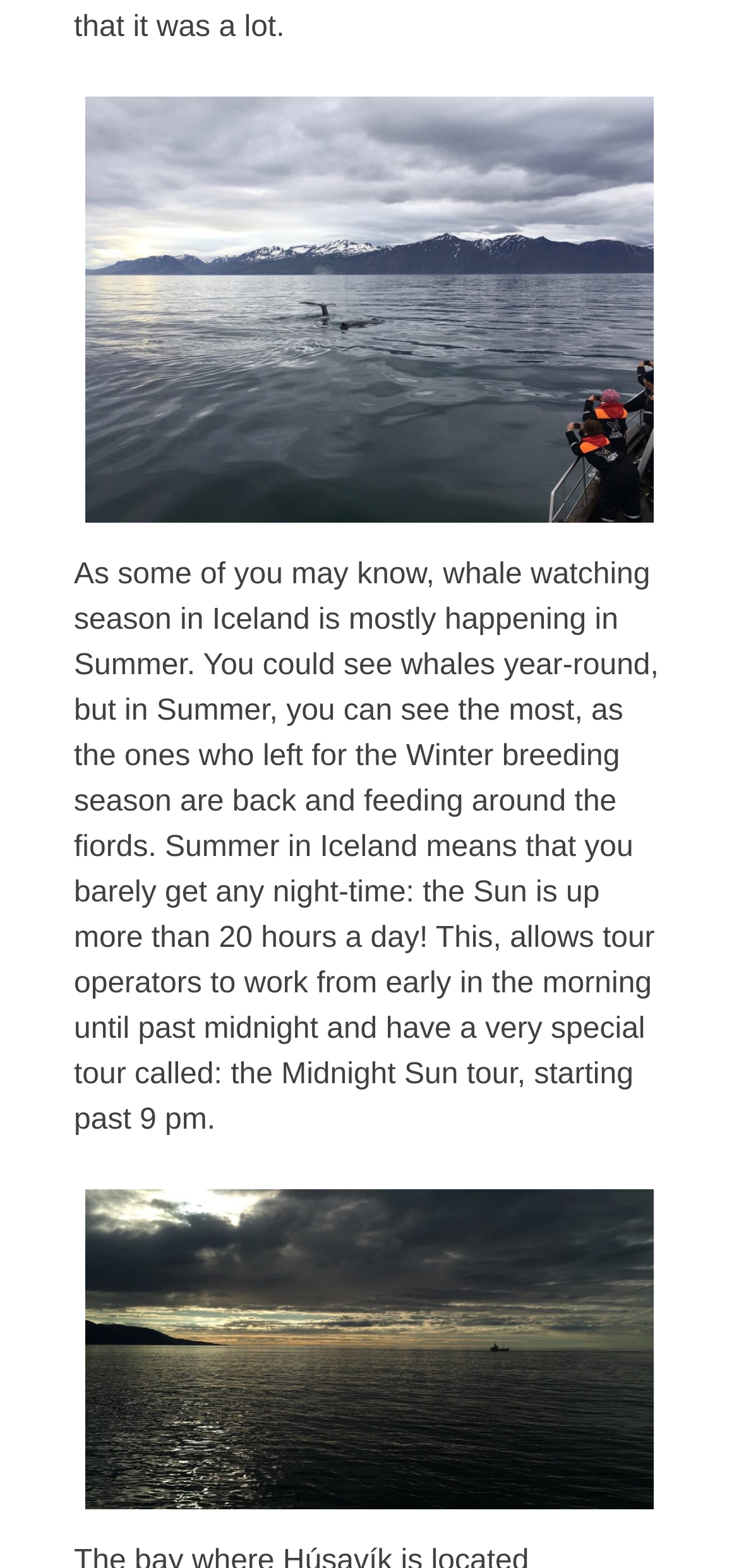Extract the bounding box of the UI element described as: "Active Pass".

[0.123, 0.112, 0.422, 0.136]